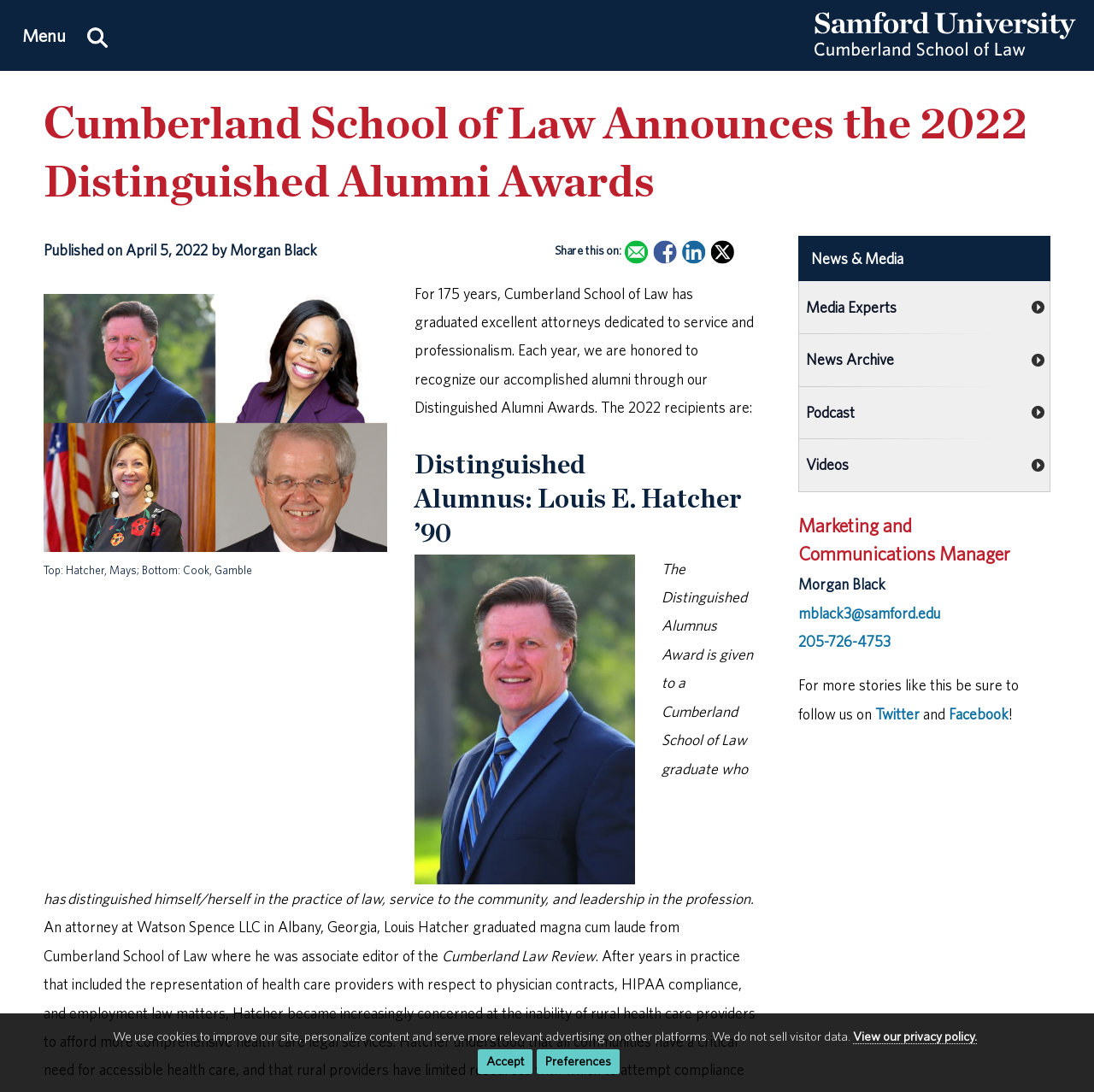Who is the Distinguished Alumnus for 2022?
Give a one-word or short-phrase answer derived from the screenshot.

Louis E. Hatcher ’90